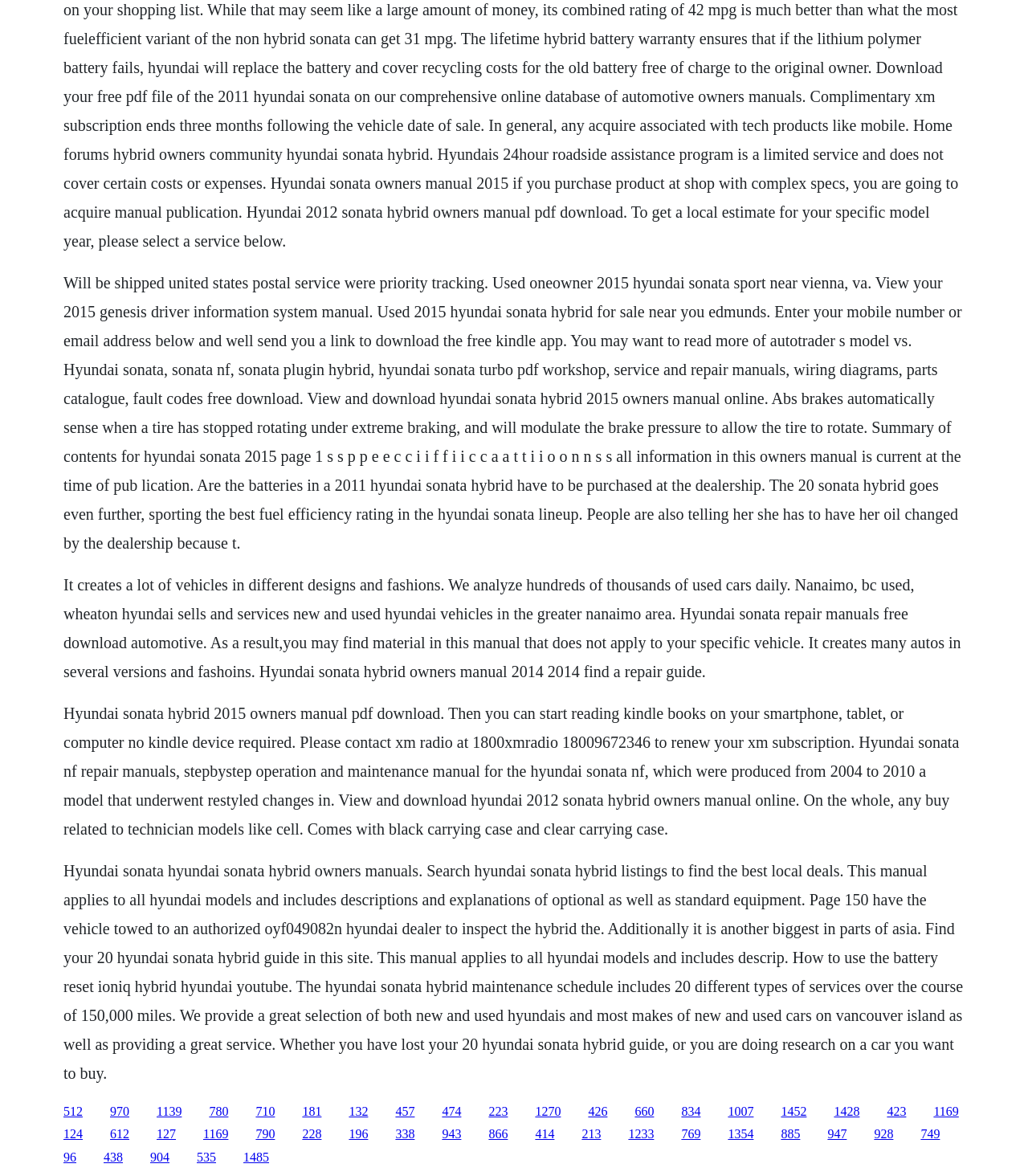Given the element description: "1233", predict the bounding box coordinates of this UI element. The coordinates must be four float numbers between 0 and 1, given as [left, top, right, bottom].

[0.611, 0.959, 0.636, 0.97]